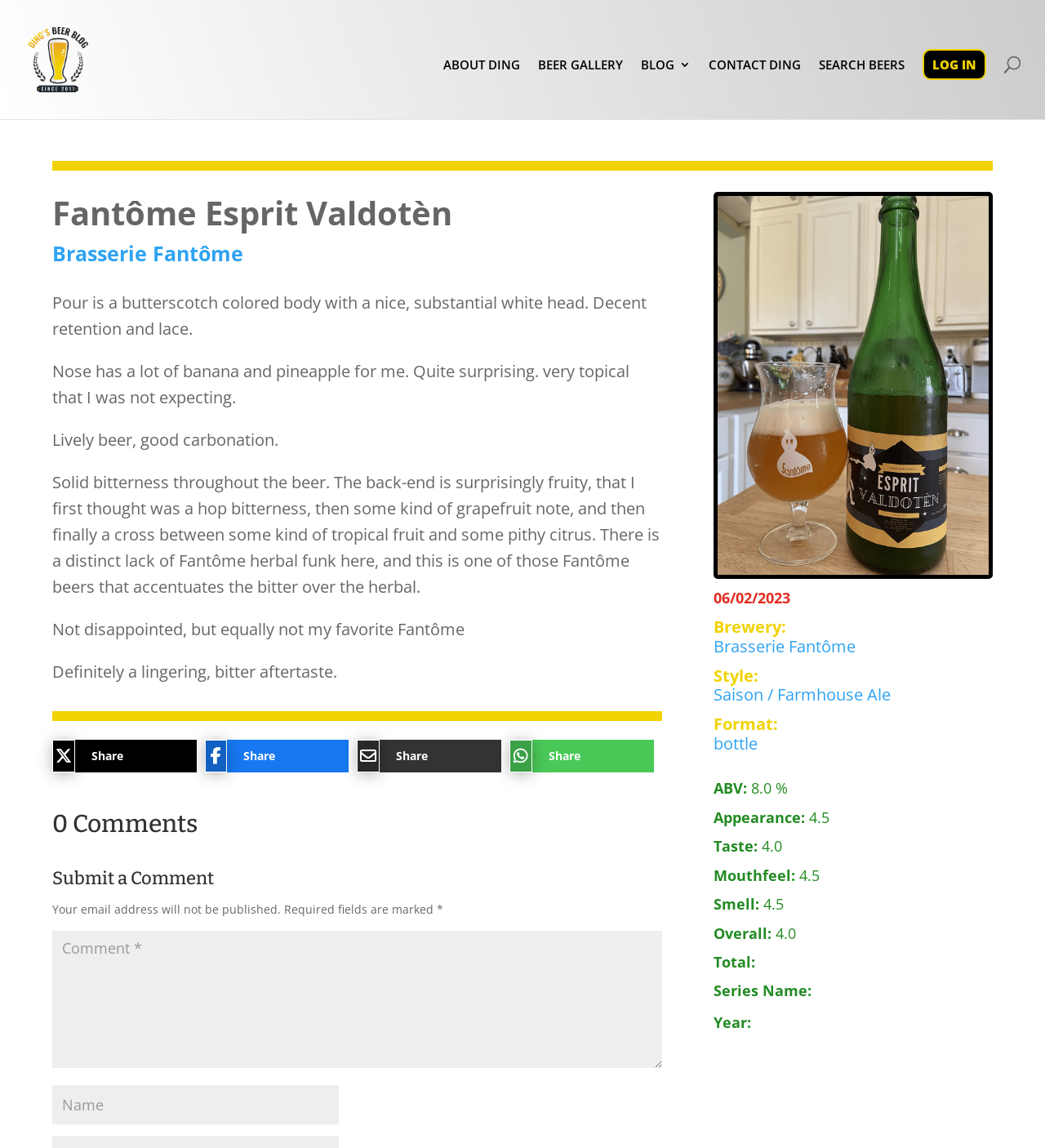Specify the bounding box coordinates of the area to click in order to follow the given instruction: "Click on the 'BEER GALLERY' link."

[0.515, 0.051, 0.596, 0.104]